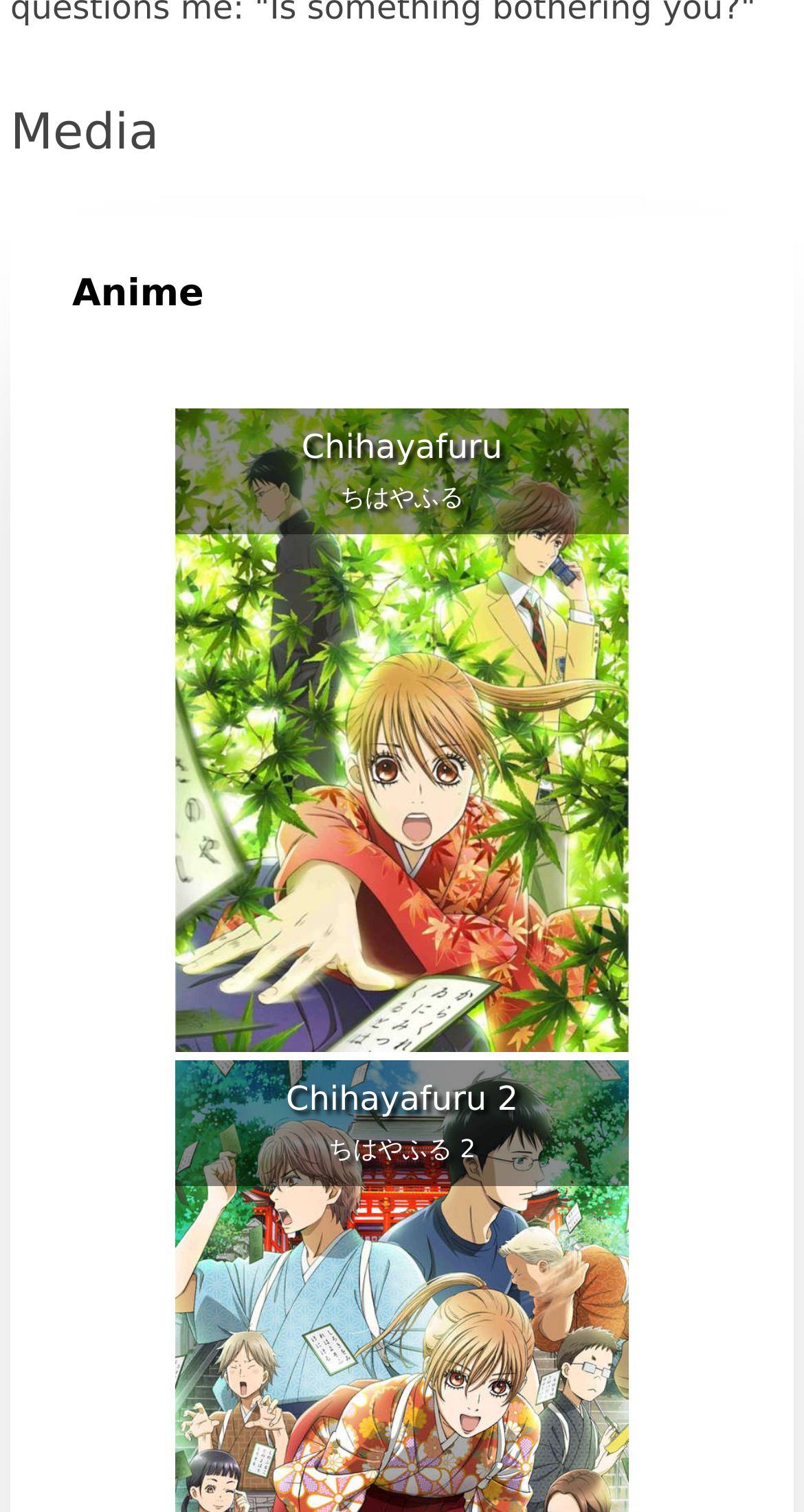Find the bounding box coordinates for the UI element whose description is: "parent_node: Anime name="character-media"". The coordinates should be four float numbers between 0 and 1, in the format [left, top, right, bottom].

[0.013, 0.143, 0.046, 0.174]